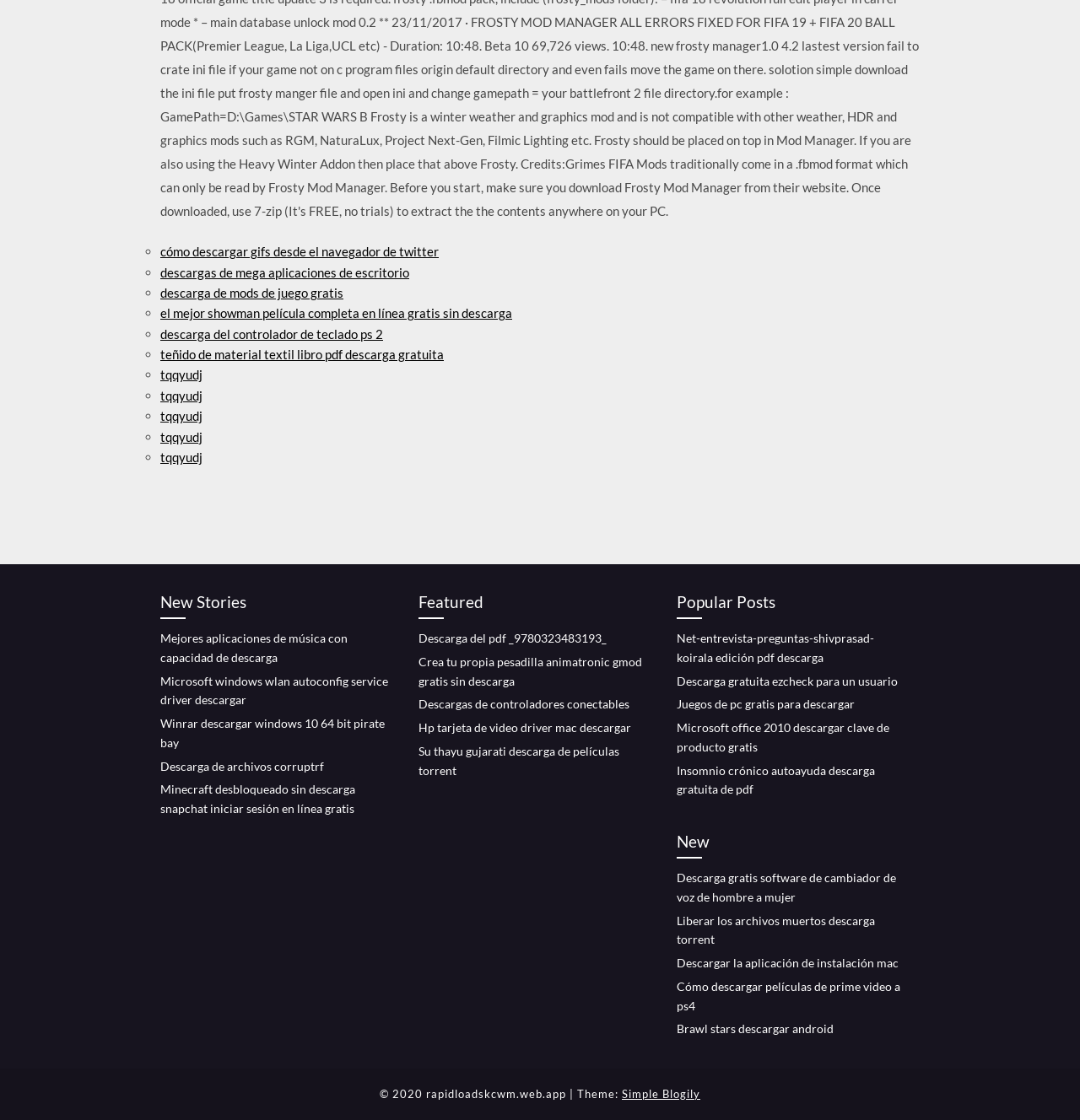How many headings are there on the webpage?
Look at the image and respond to the question as thoroughly as possible.

I counted the headings on the webpage and found that there are 4 headings: 'New Stories', 'Featured', 'Popular Posts', and 'New'.